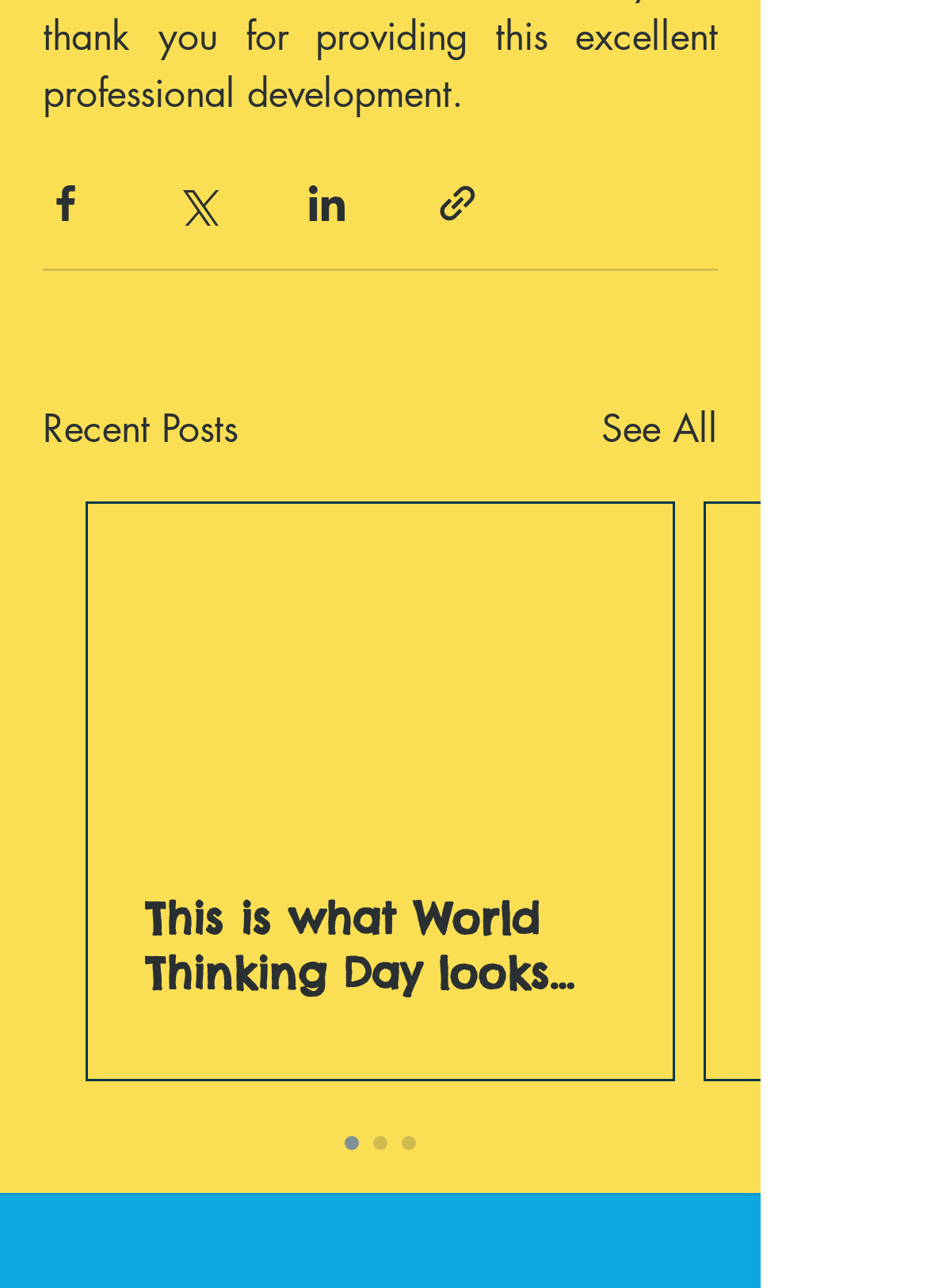Please identify the bounding box coordinates of the clickable area that will allow you to execute the instruction: "Share via Facebook".

[0.046, 0.141, 0.095, 0.176]